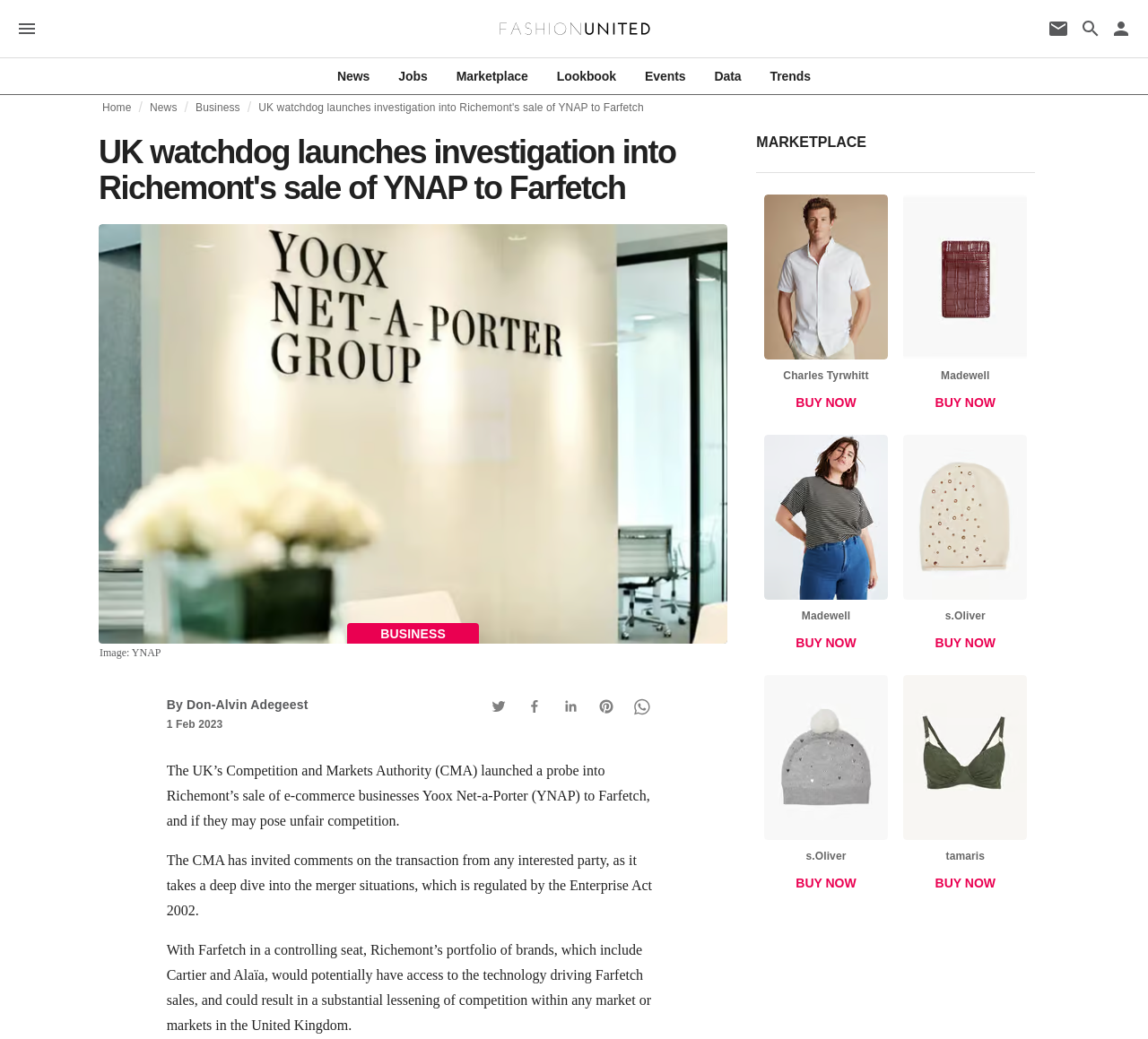Show the bounding box coordinates of the region that should be clicked to follow the instruction: "View the 'Business' section."

[0.17, 0.095, 0.209, 0.112]